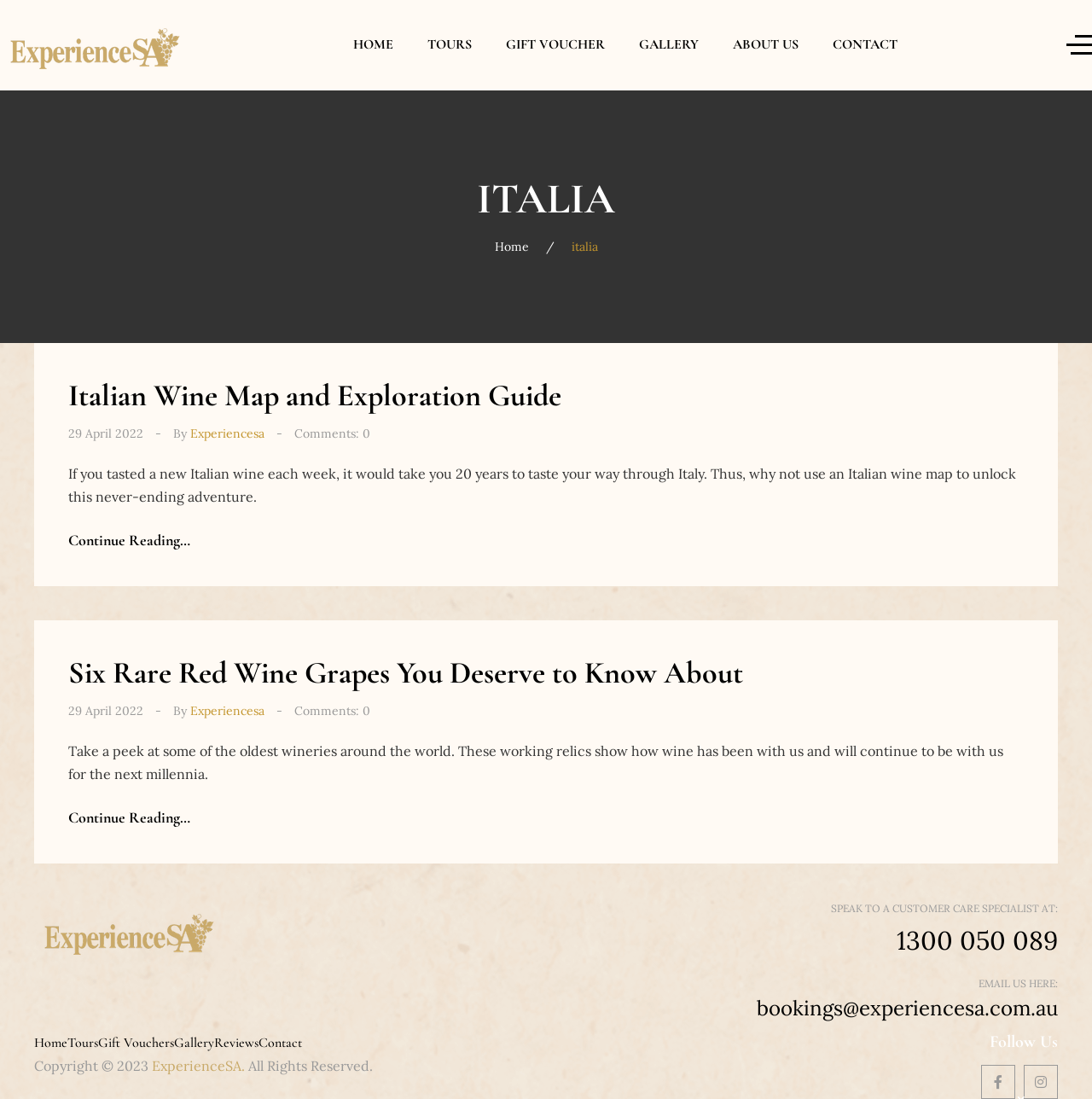Extract the bounding box coordinates of the UI element described by: "Gift Voucher". The coordinates should include four float numbers ranging from 0 to 1, e.g., [left, top, right, bottom].

[0.447, 0.0, 0.569, 0.082]